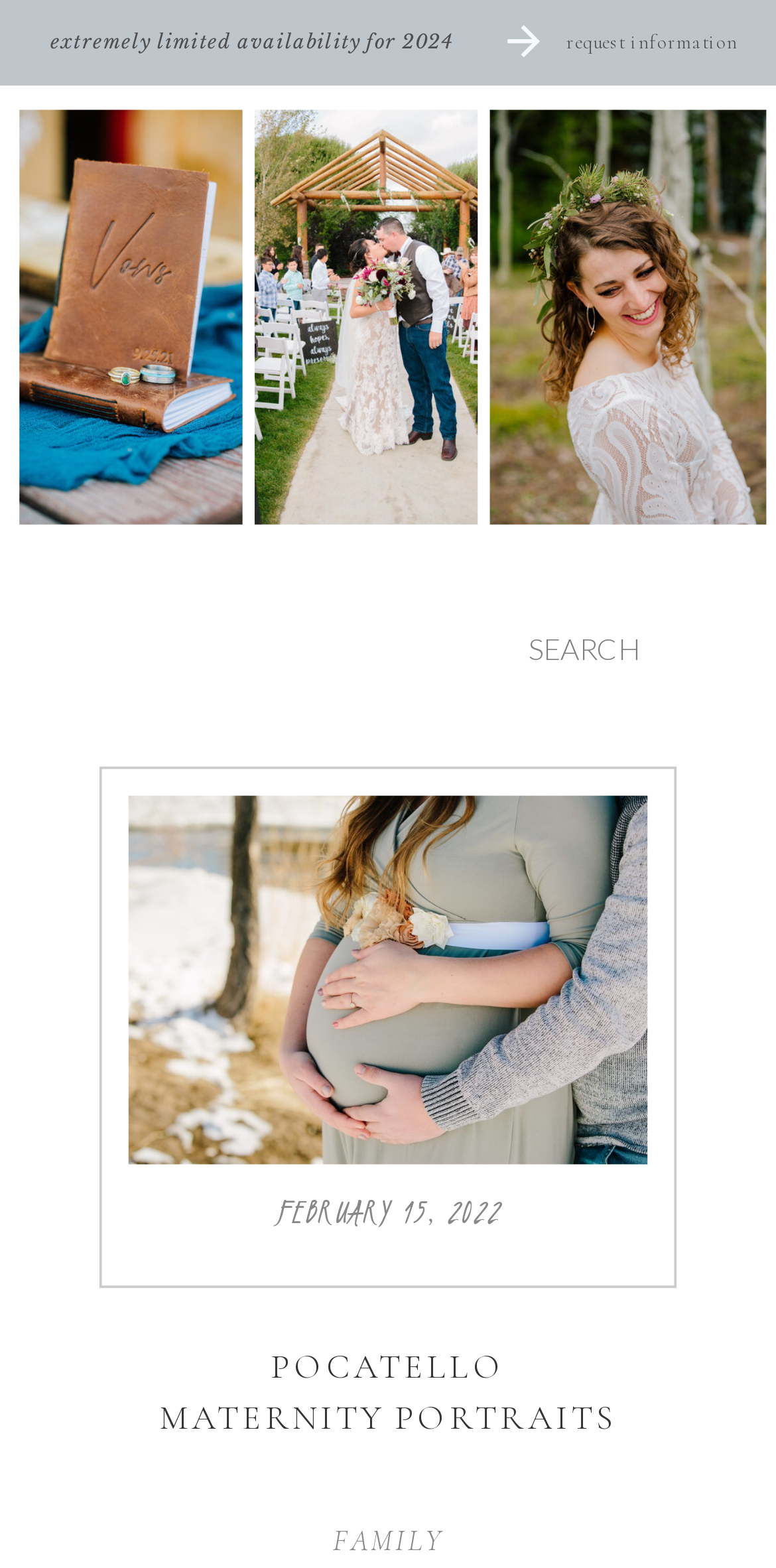Please specify the bounding box coordinates in the format (top-left x, top-left y, bottom-right x, bottom-right y), with values ranging from 0 to 1. Identify the bounding box for the UI component described as follows: Family

[0.429, 0.971, 0.571, 0.993]